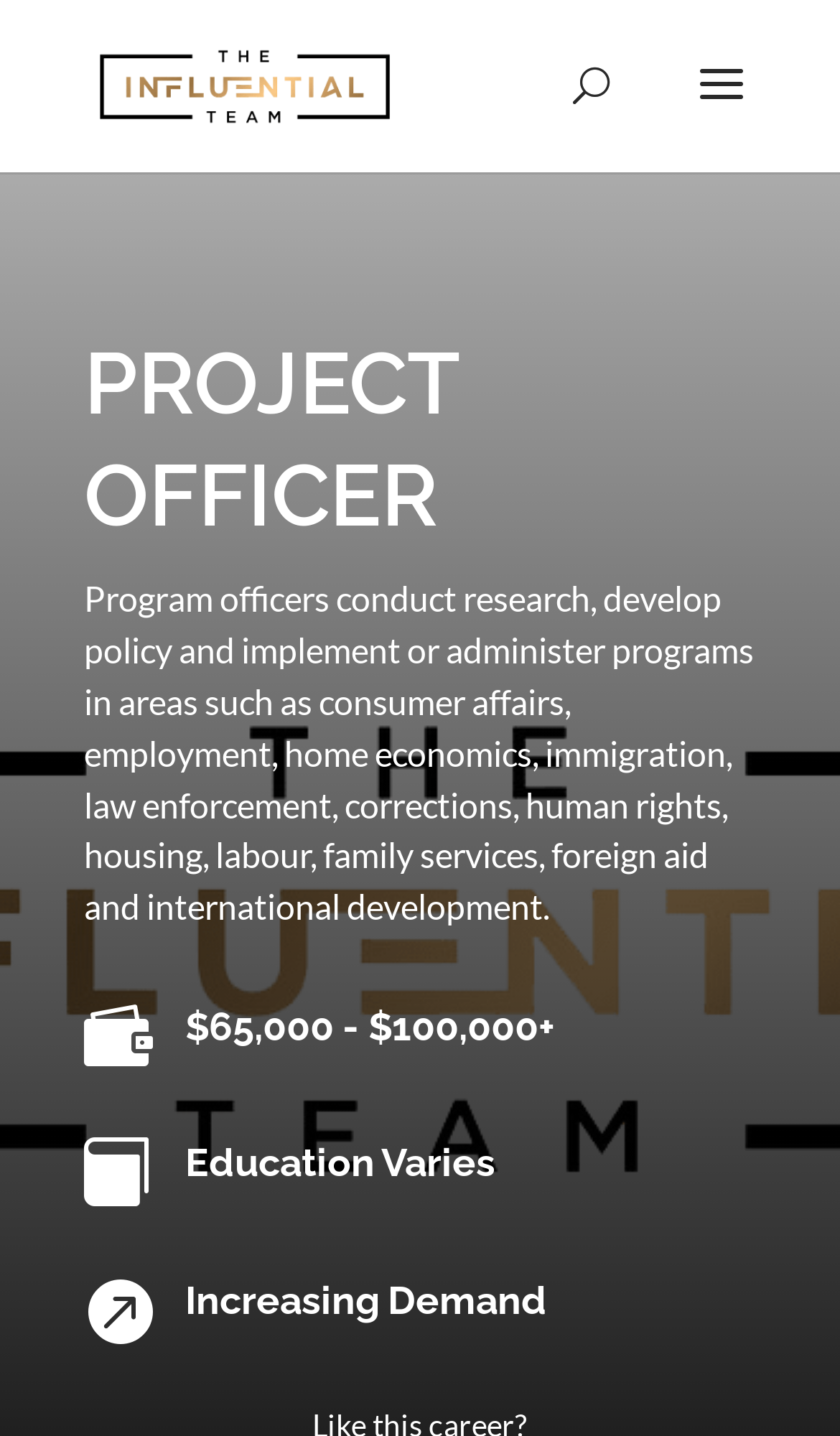What is the organization mentioned on the webpage?
Refer to the screenshot and deliver a thorough answer to the question presented.

I found the answer by looking at the link element at the top of the webpage, which has the text 'The Influential Team'.